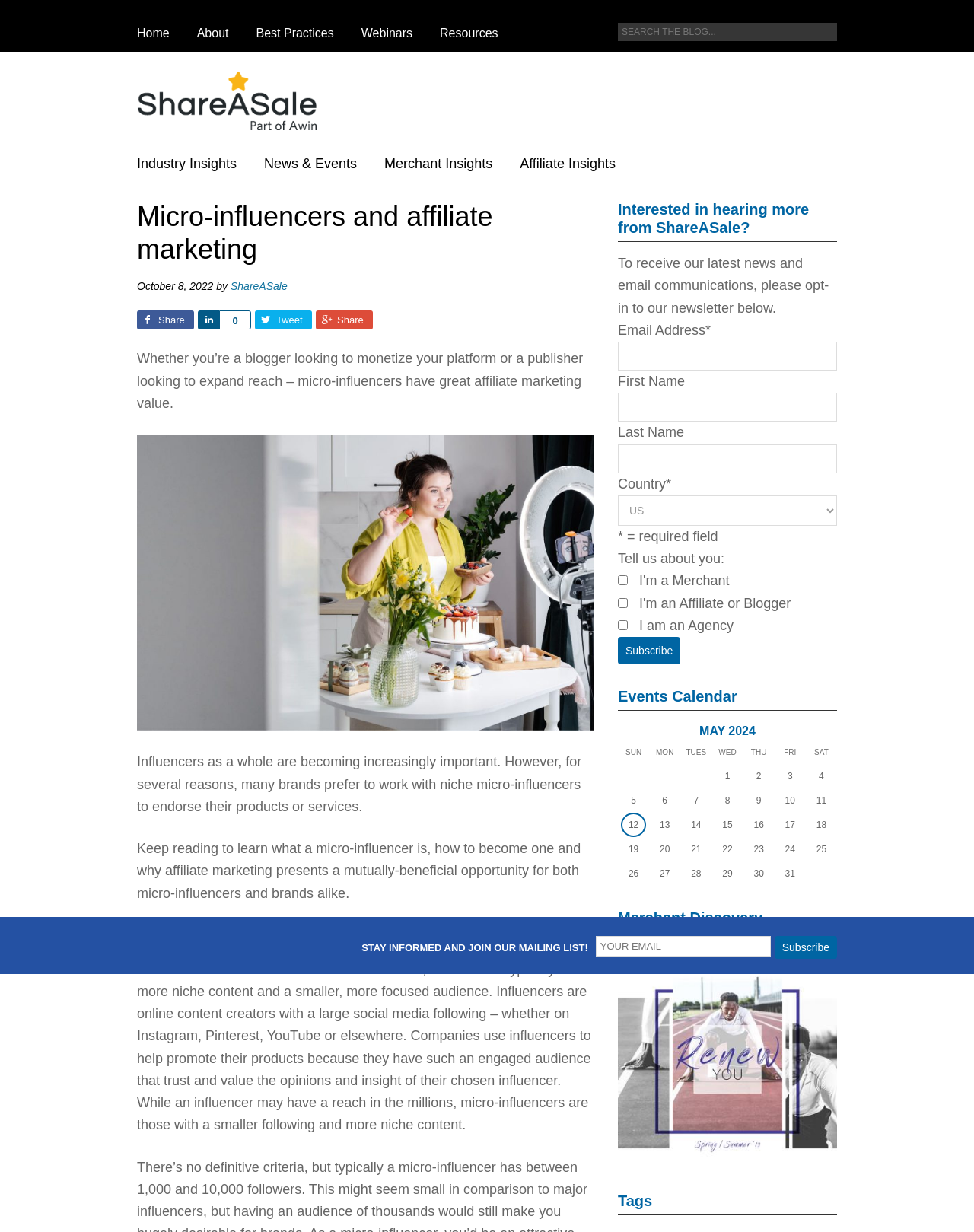Locate the UI element that matches the description parent_node: First Name name="mc_mv_FNAME" in the webpage screenshot. Return the bounding box coordinates in the format (top-left x, top-left y, bottom-right x, bottom-right y), with values ranging from 0 to 1.

[0.634, 0.319, 0.859, 0.342]